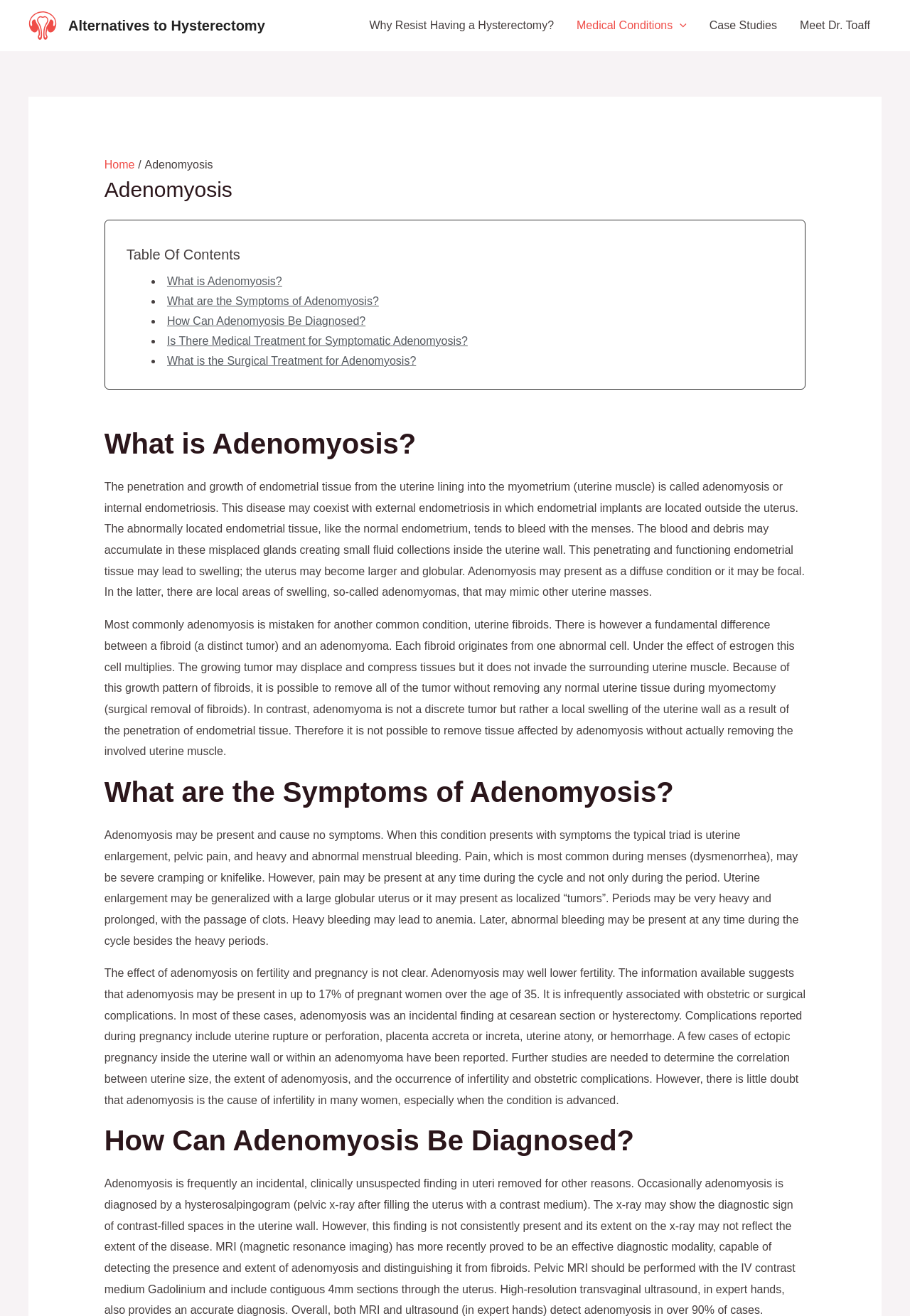Can you specify the bounding box coordinates for the region that should be clicked to fulfill this instruction: "Toggle the medical conditions menu".

[0.621, 0.006, 0.767, 0.033]